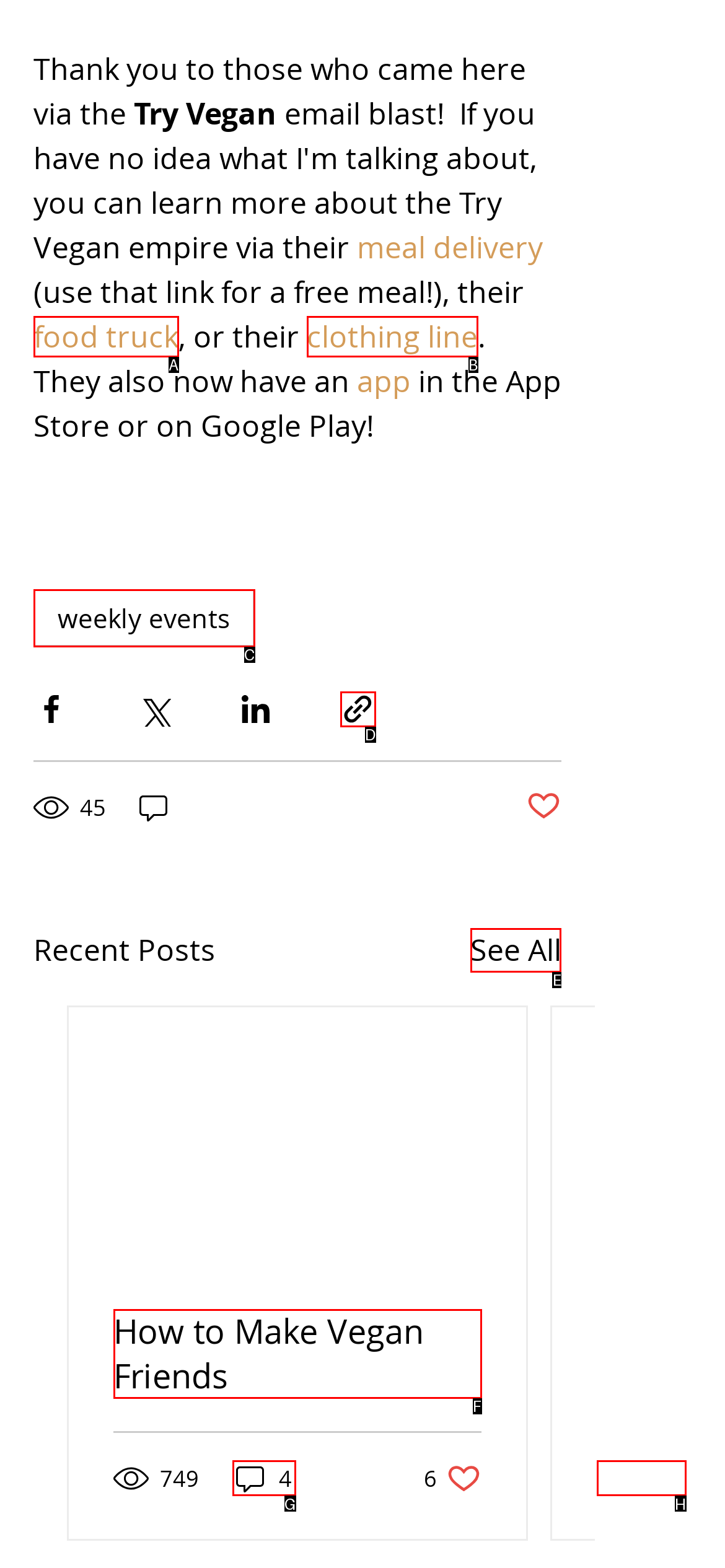Determine the right option to click to perform this task: See all recent posts
Answer with the correct letter from the given choices directly.

E